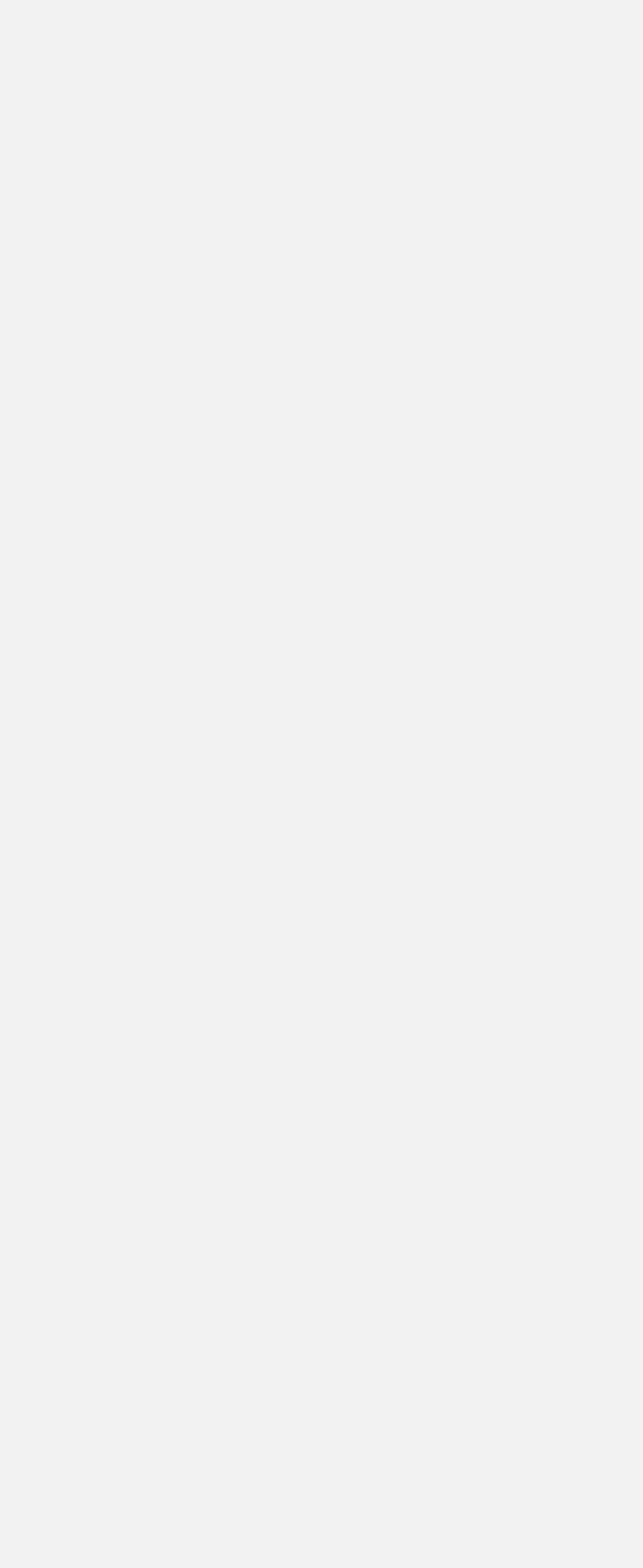Please provide the bounding box coordinates in the format (top-left x, top-left y, bottom-right x, bottom-right y). Remember, all values are floating point numbers between 0 and 1. What is the bounding box coordinate of the region described as: Basketball

[0.282, 0.068, 0.508, 0.089]